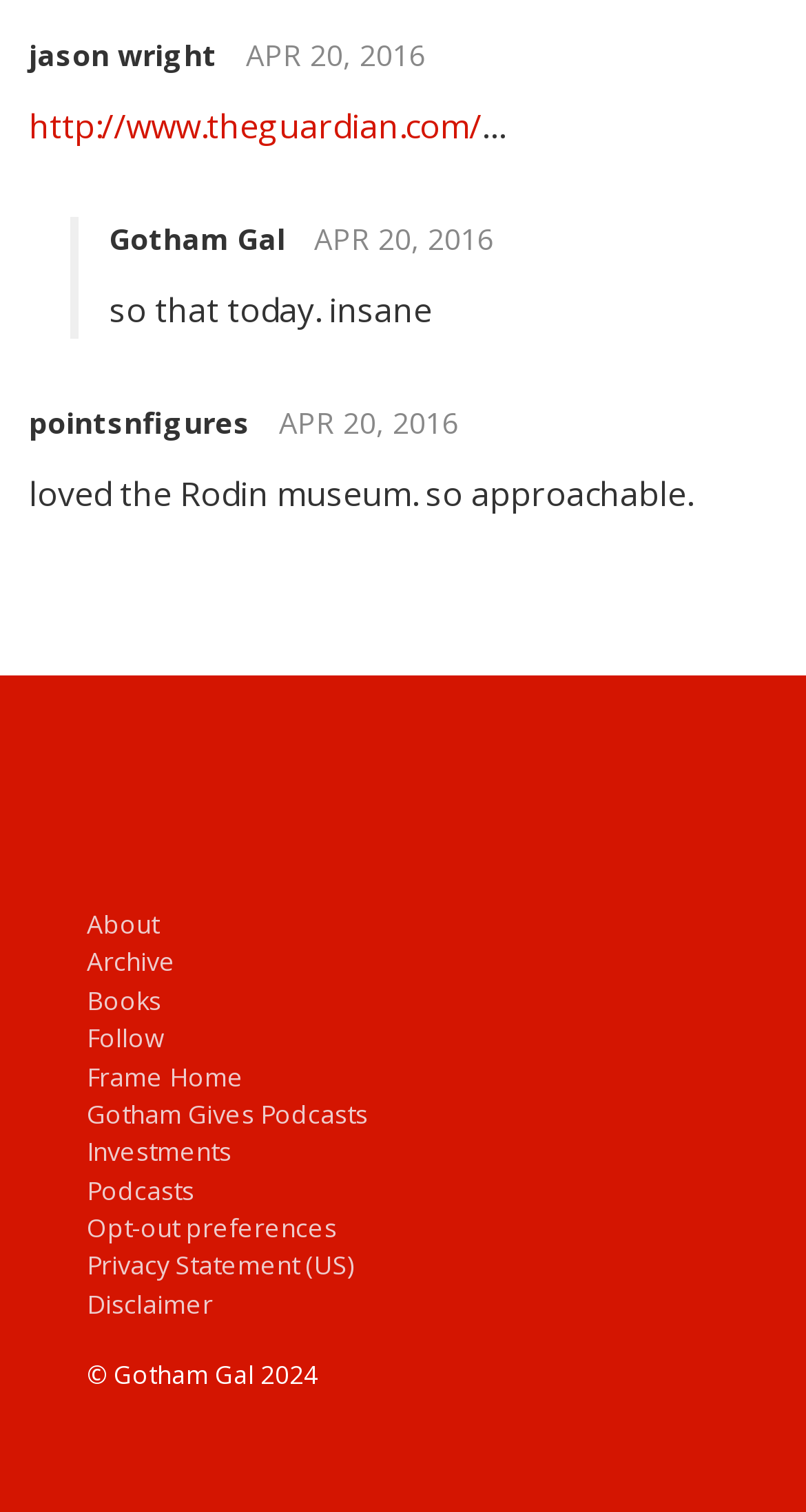Provide the bounding box coordinates for the area that should be clicked to complete the instruction: "listen to 'Gotham Gives Podcasts'".

[0.108, 0.725, 0.829, 0.75]